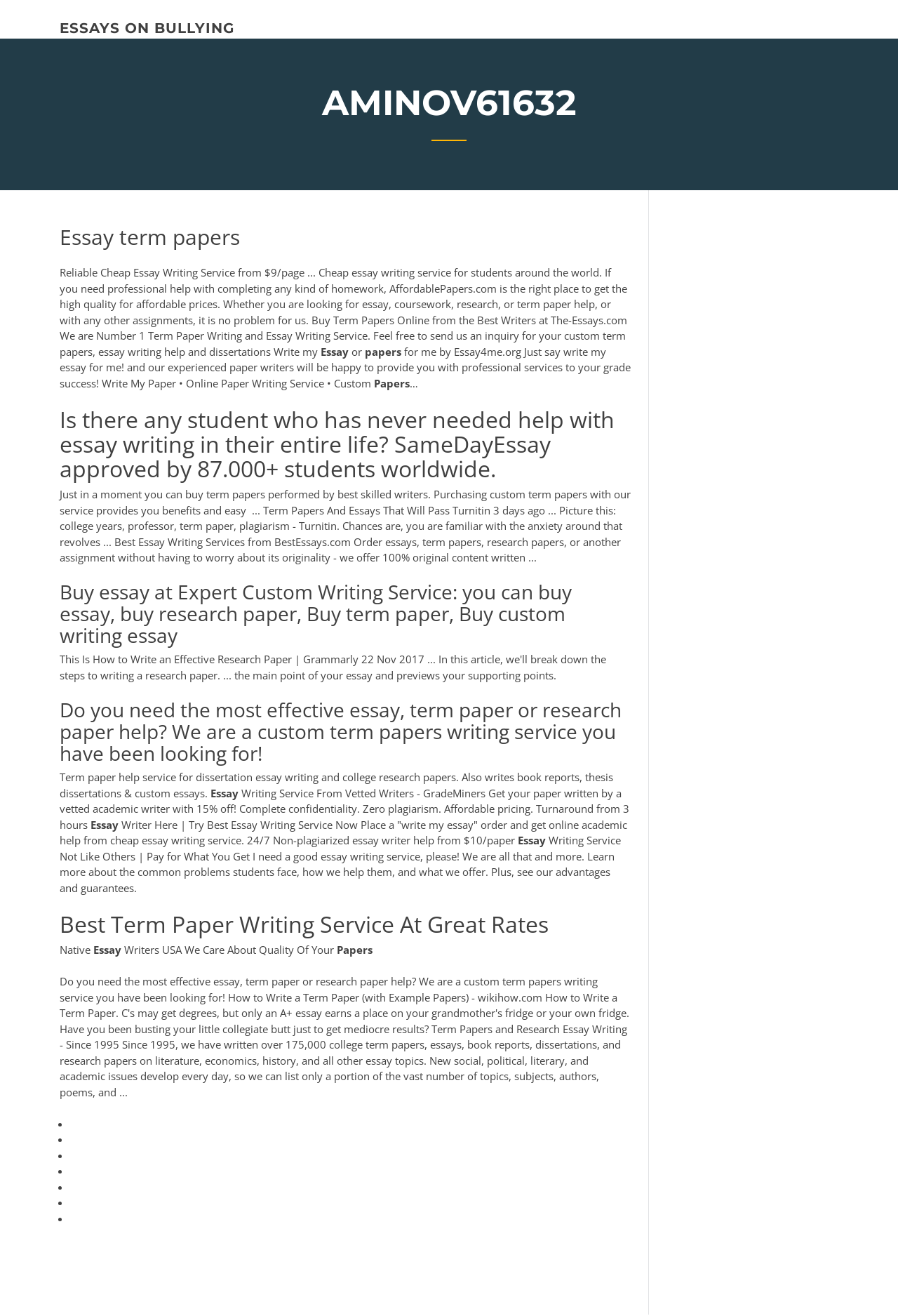Respond with a single word or phrase:
What is the main topic of this webpage?

Essay writing services